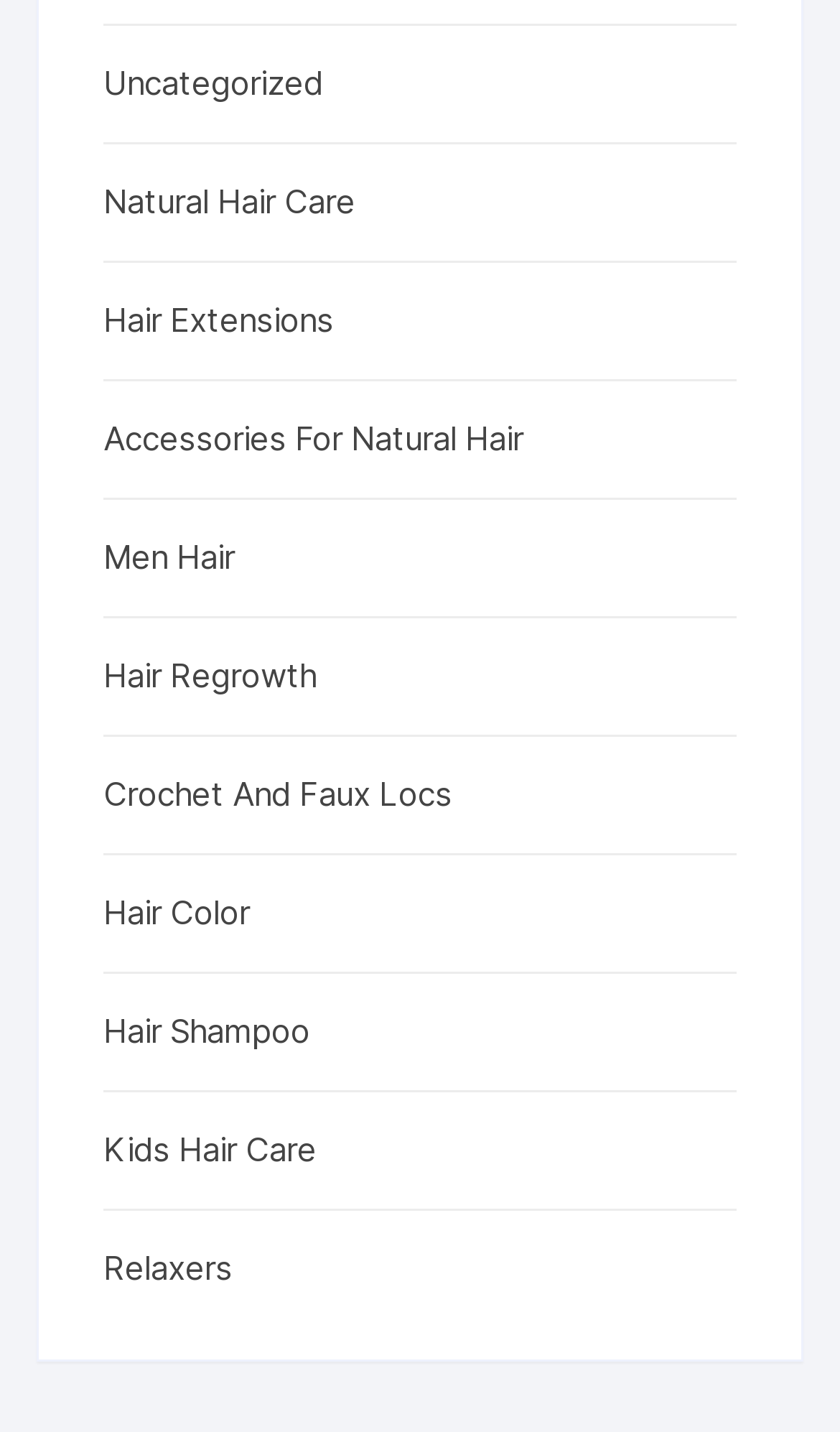Please identify the bounding box coordinates of the element's region that I should click in order to complete the following instruction: "Explore Accessories For Natural Hair". The bounding box coordinates consist of four float numbers between 0 and 1, i.e., [left, top, right, bottom].

[0.123, 0.289, 0.802, 0.325]